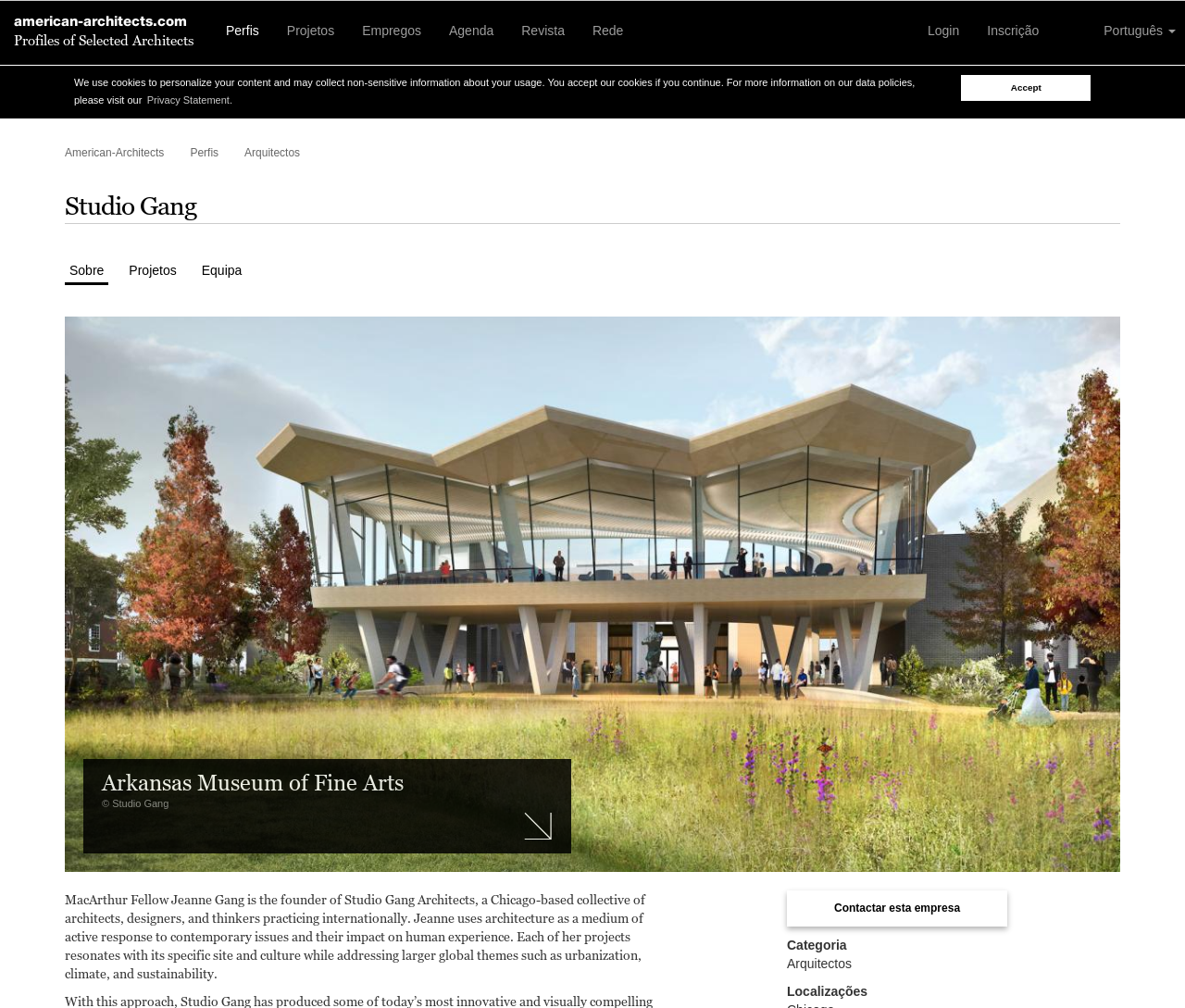Please determine the bounding box coordinates for the element with the description: "American-Architects".

[0.055, 0.145, 0.139, 0.158]